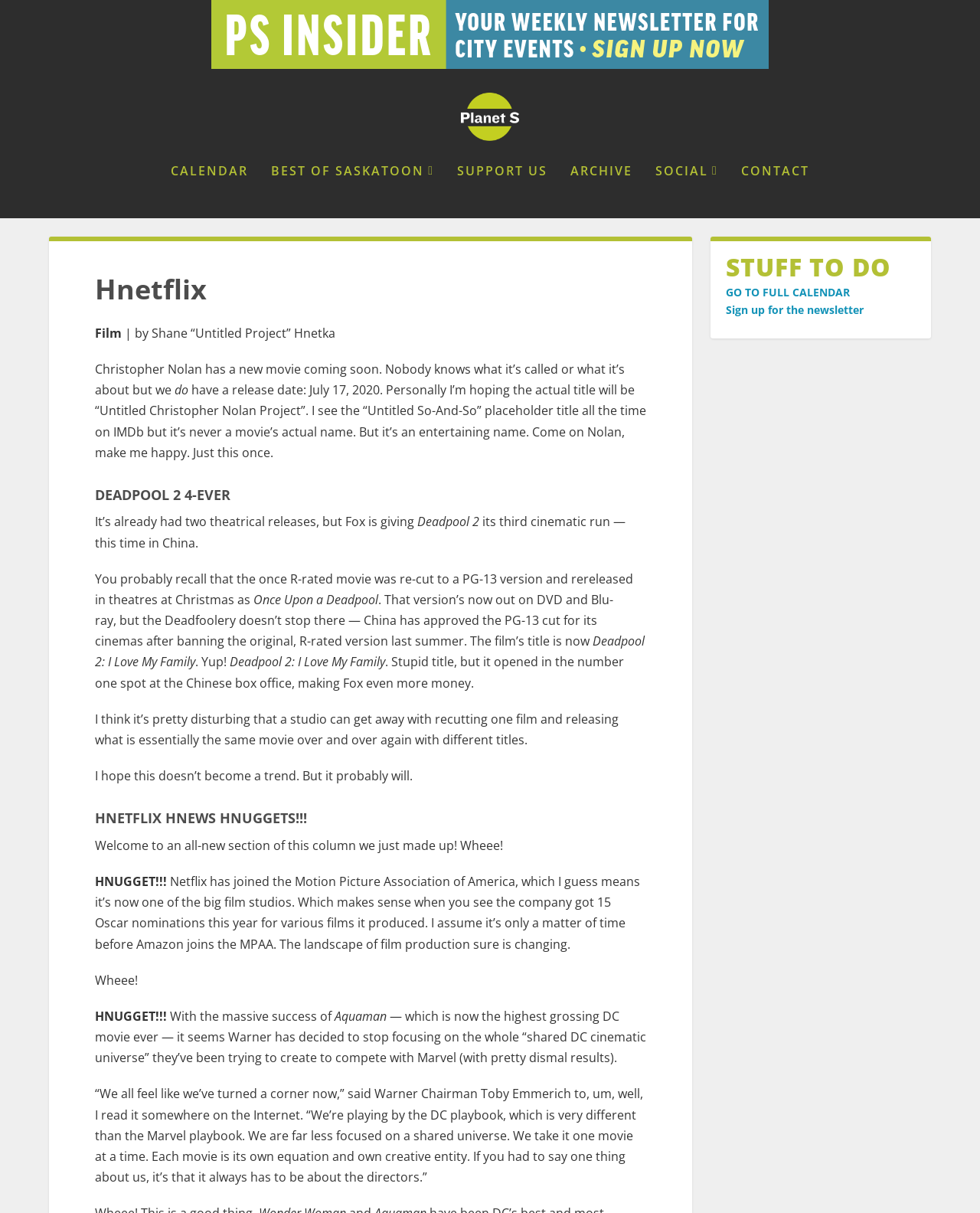Refer to the element description parent_node: CALENDAR and identify the corresponding bounding box in the screenshot. Format the coordinates as (top-left x, top-left y, bottom-right x, bottom-right y) with values in the range of 0 to 1.

[0.05, 0.077, 0.95, 0.116]